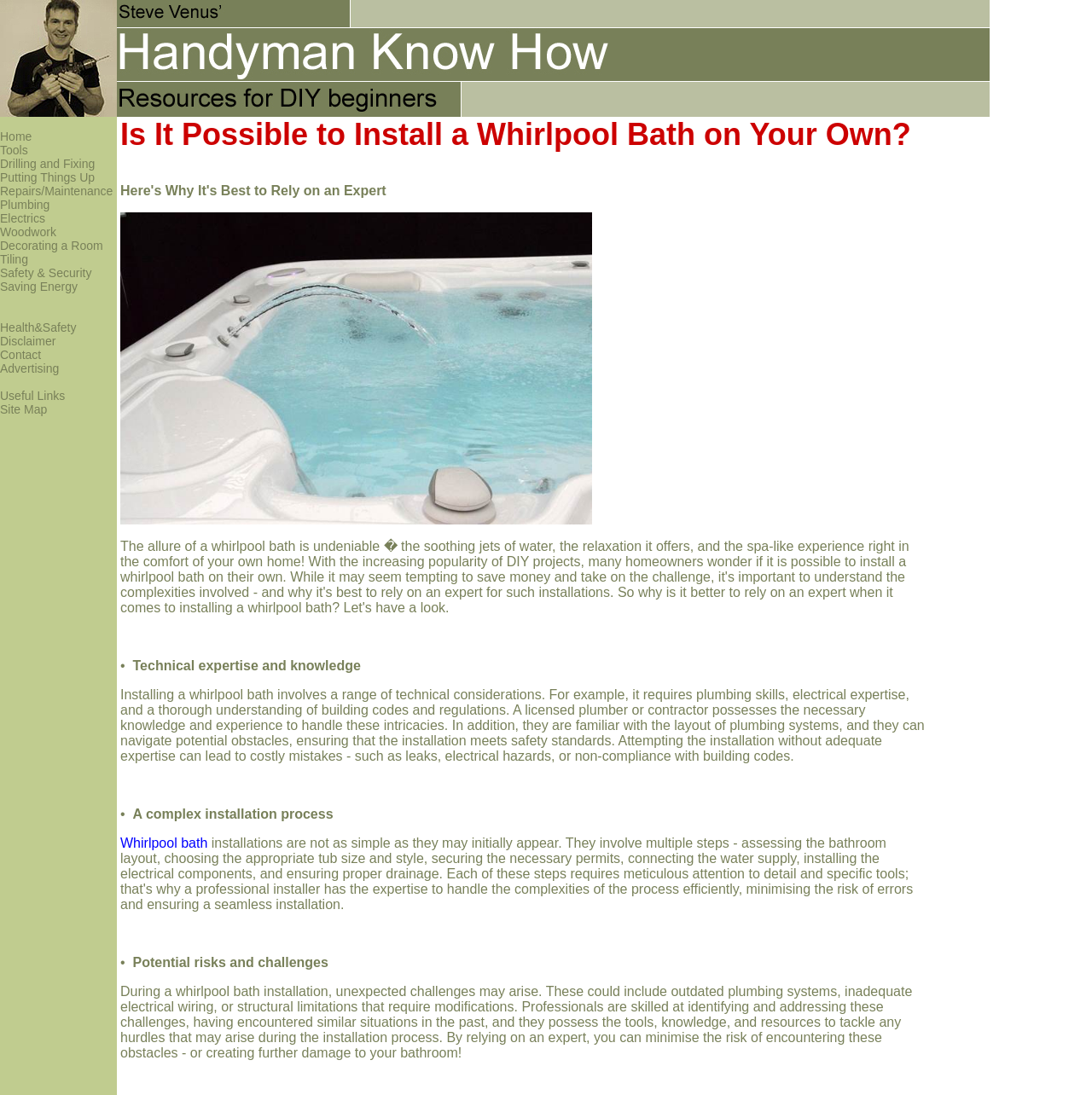Provide a brief response to the question below using one word or phrase:
What is the topic of the current webpage?

Whirlpool bath installation